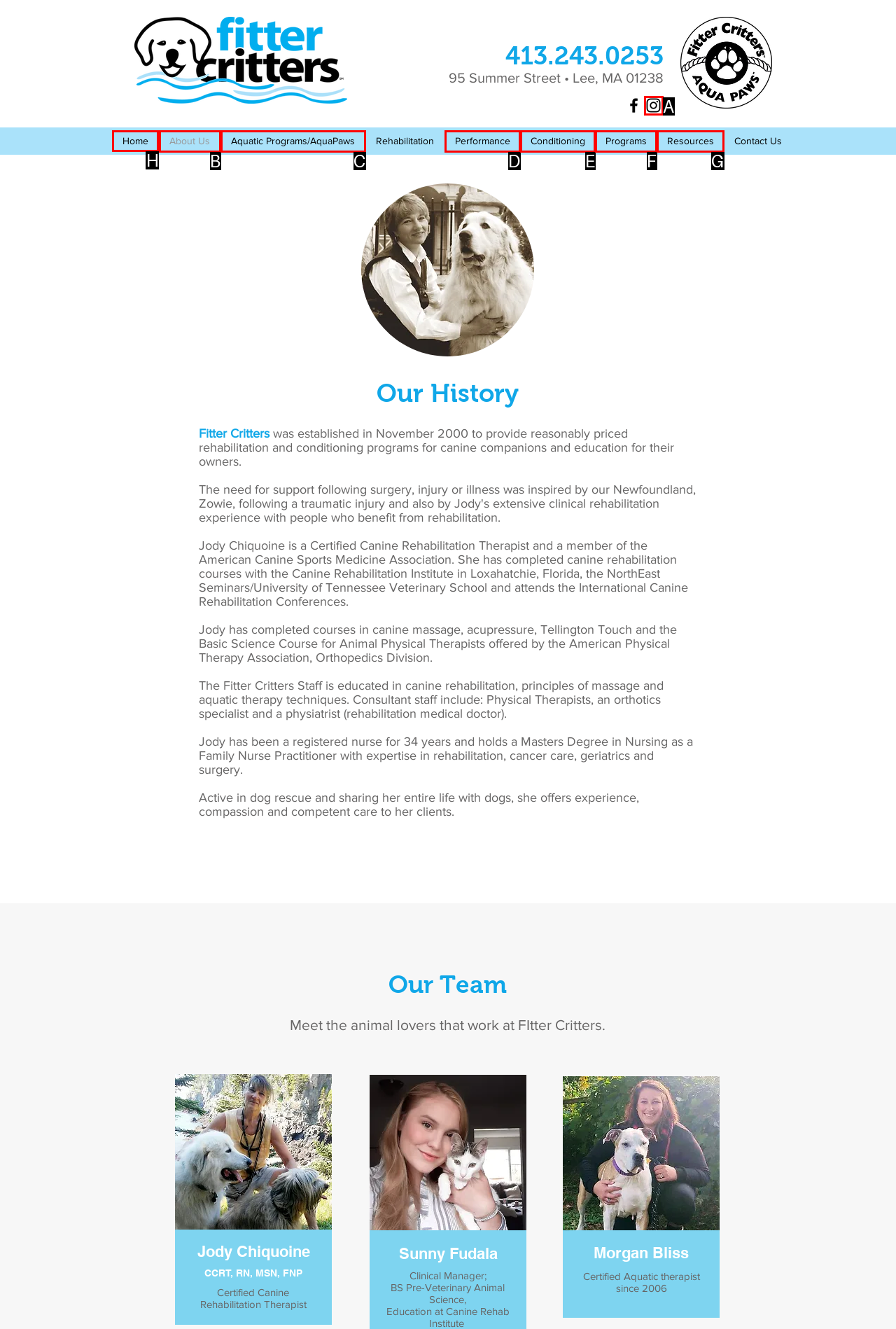Indicate the HTML element to be clicked to accomplish this task: Navigate to the Home page Respond using the letter of the correct option.

H